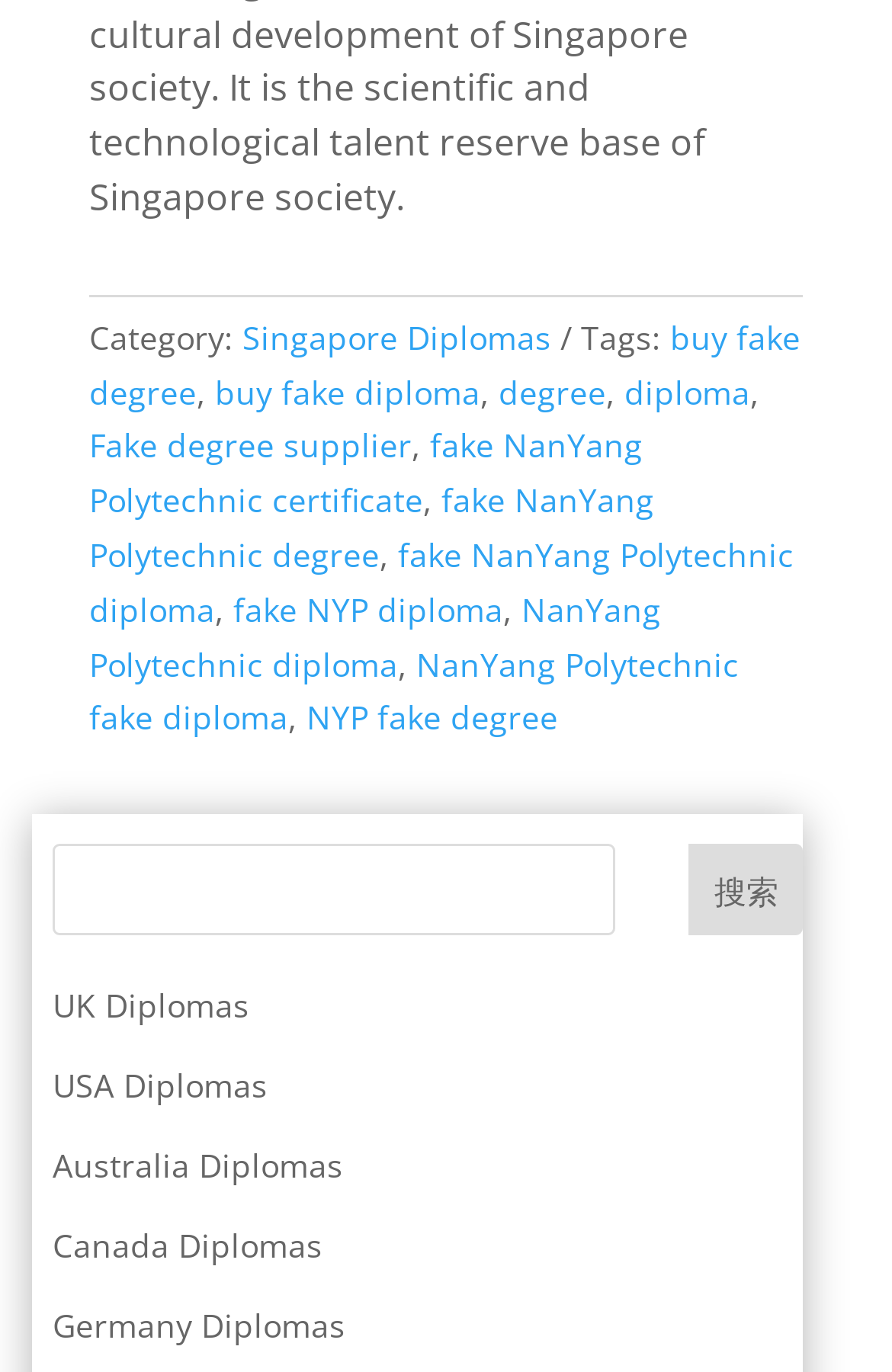What is the relationship between NanYang Polytechnic and diplomas?
Based on the image, answer the question with a single word or brief phrase.

Fake diplomas